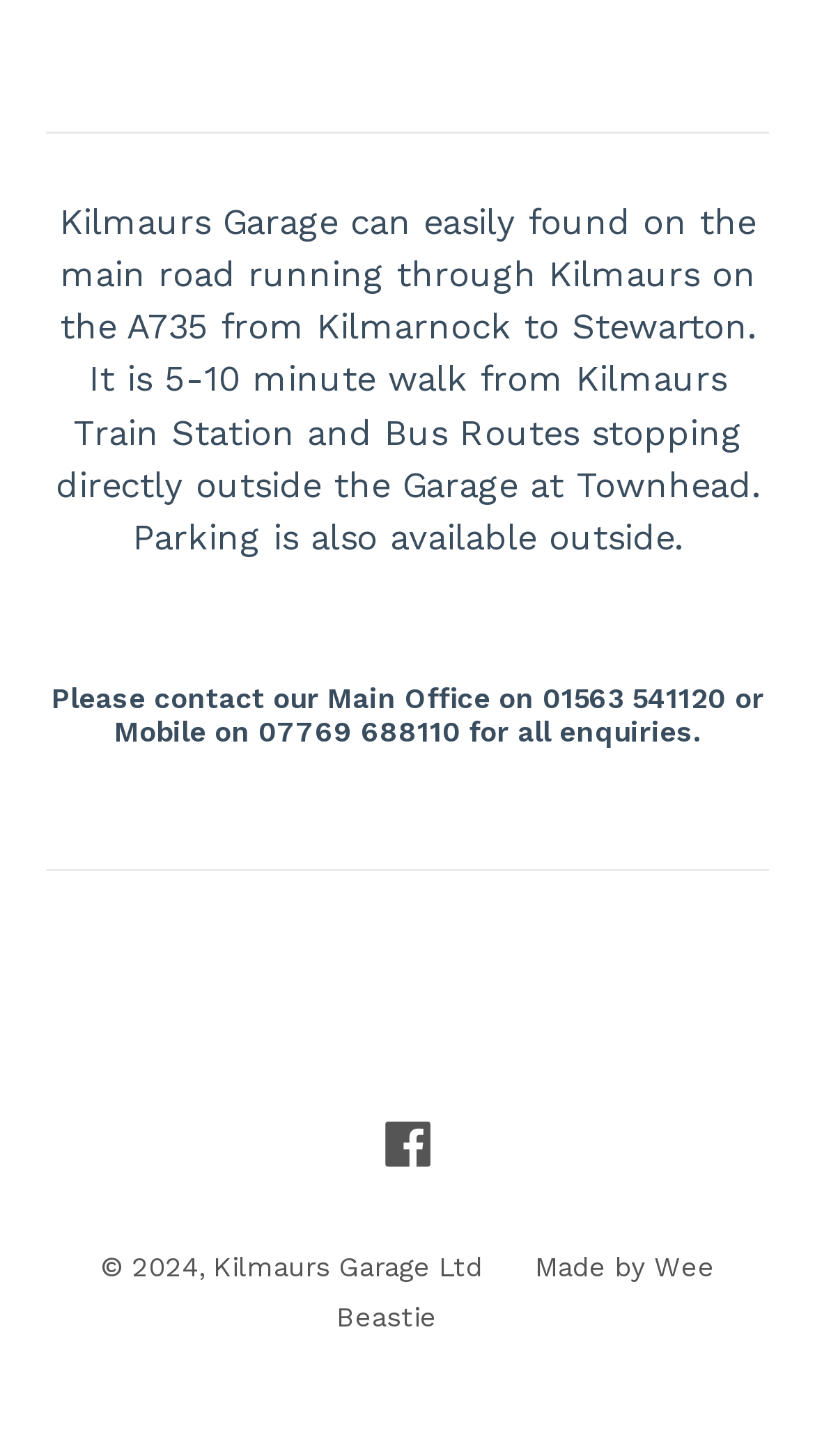Provide the bounding box coordinates for the UI element that is described as: "Kilmaurs Garage Ltd".

[0.262, 0.86, 0.592, 0.881]